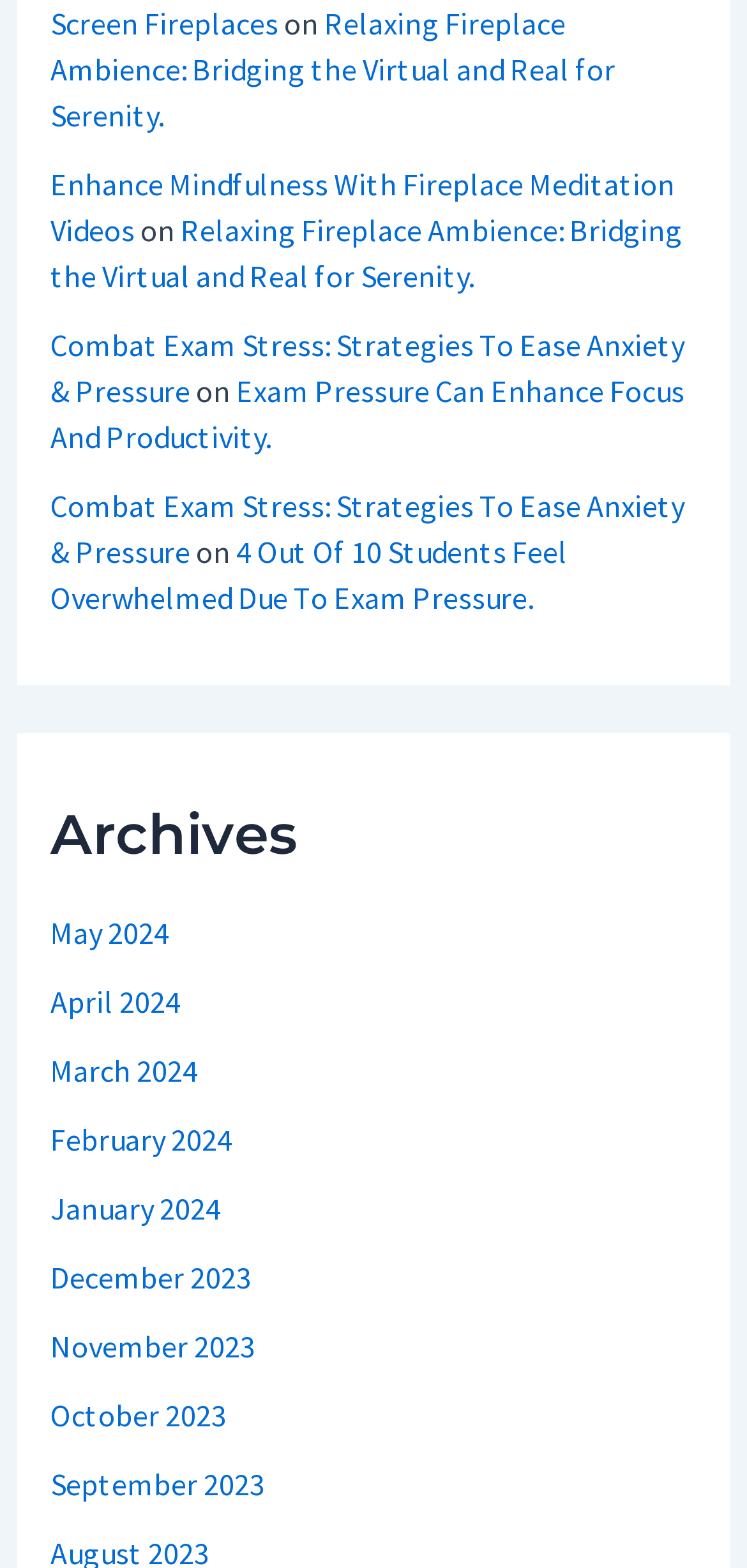How many articles are on this webpage?
Look at the image and answer with only one word or phrase.

3